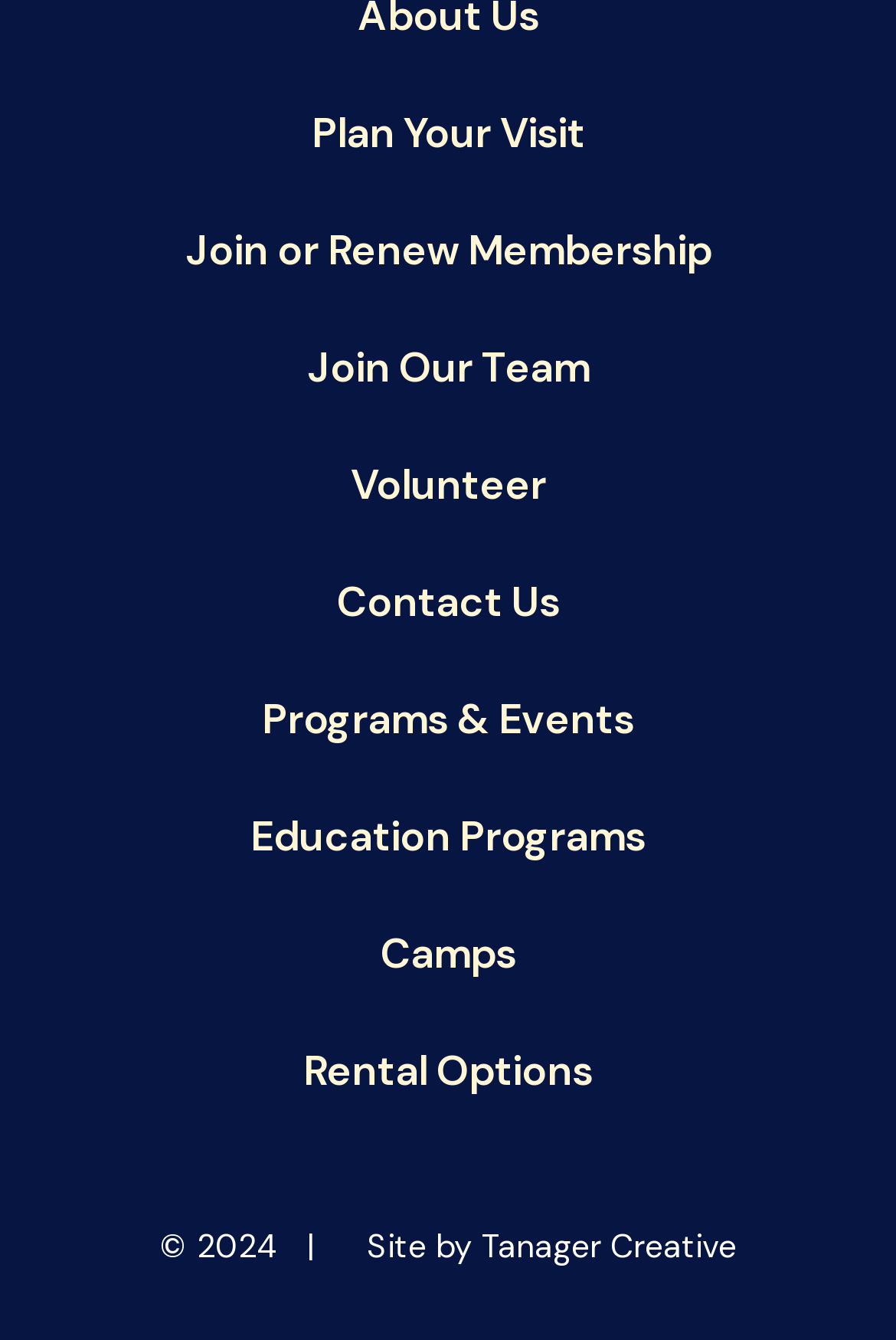Using the provided element description "Camps", determine the bounding box coordinates of the UI element.

[0.424, 0.696, 0.576, 0.734]